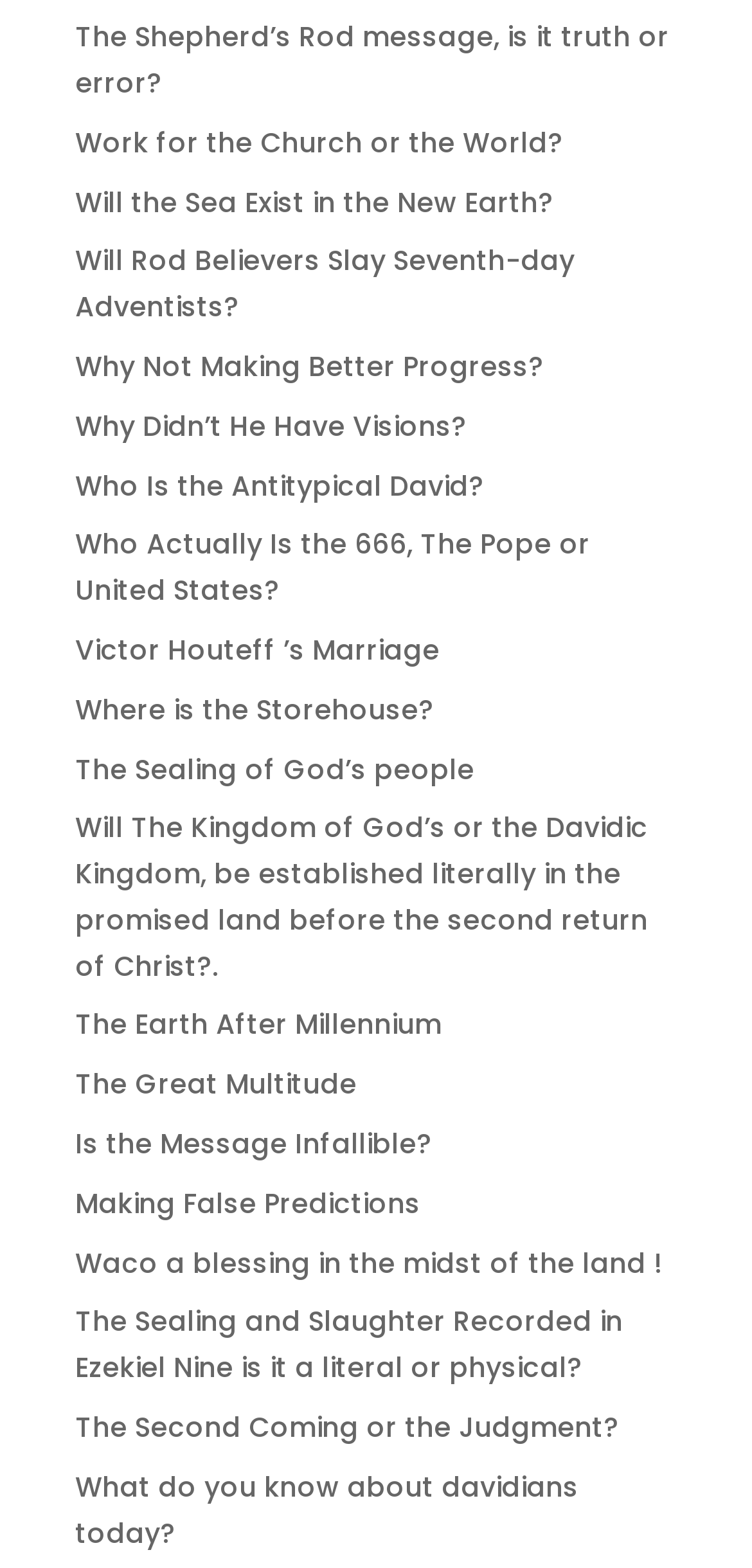Respond with a single word or phrase:
What is the topic of the first link?

The Shepherd’s Rod message